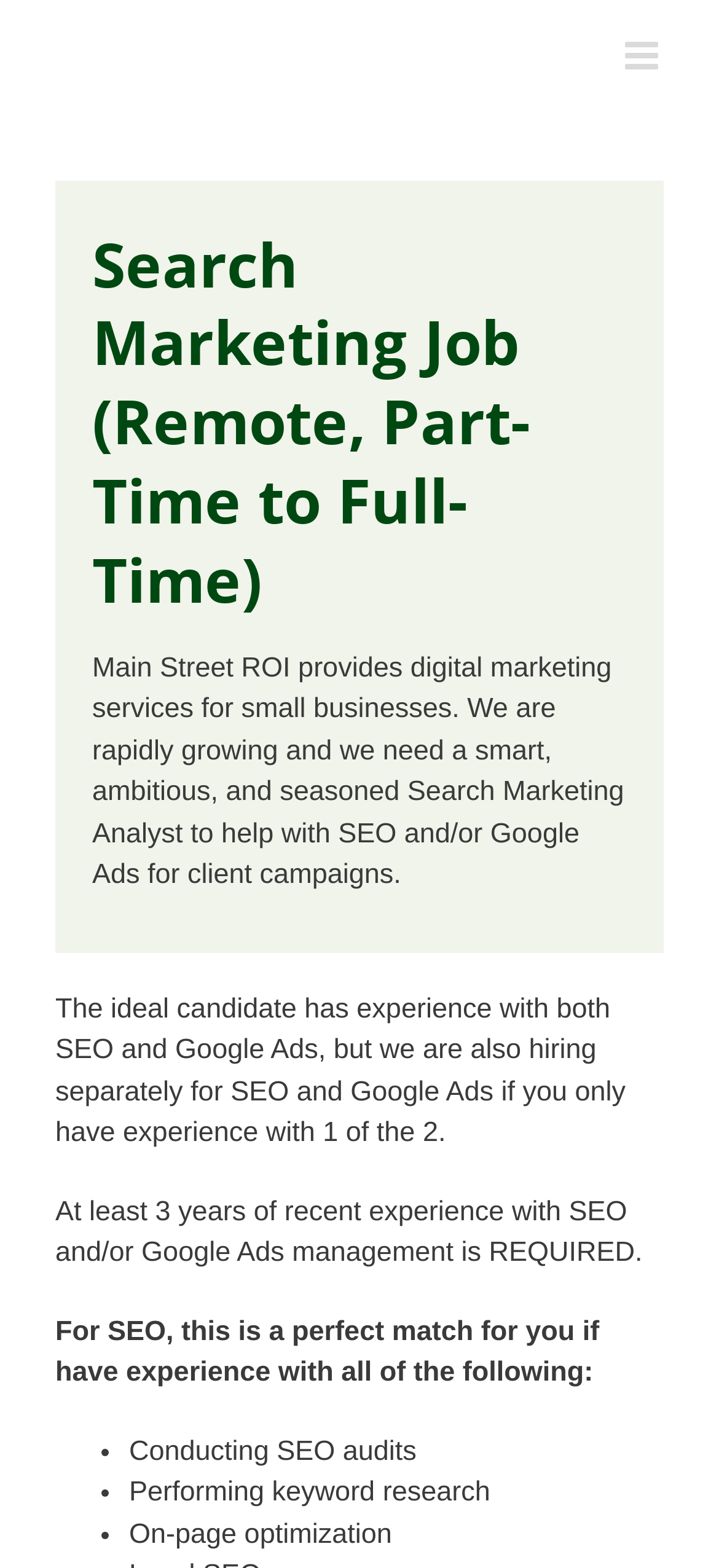Answer the following query with a single word or phrase:
Is the job remote?

Yes